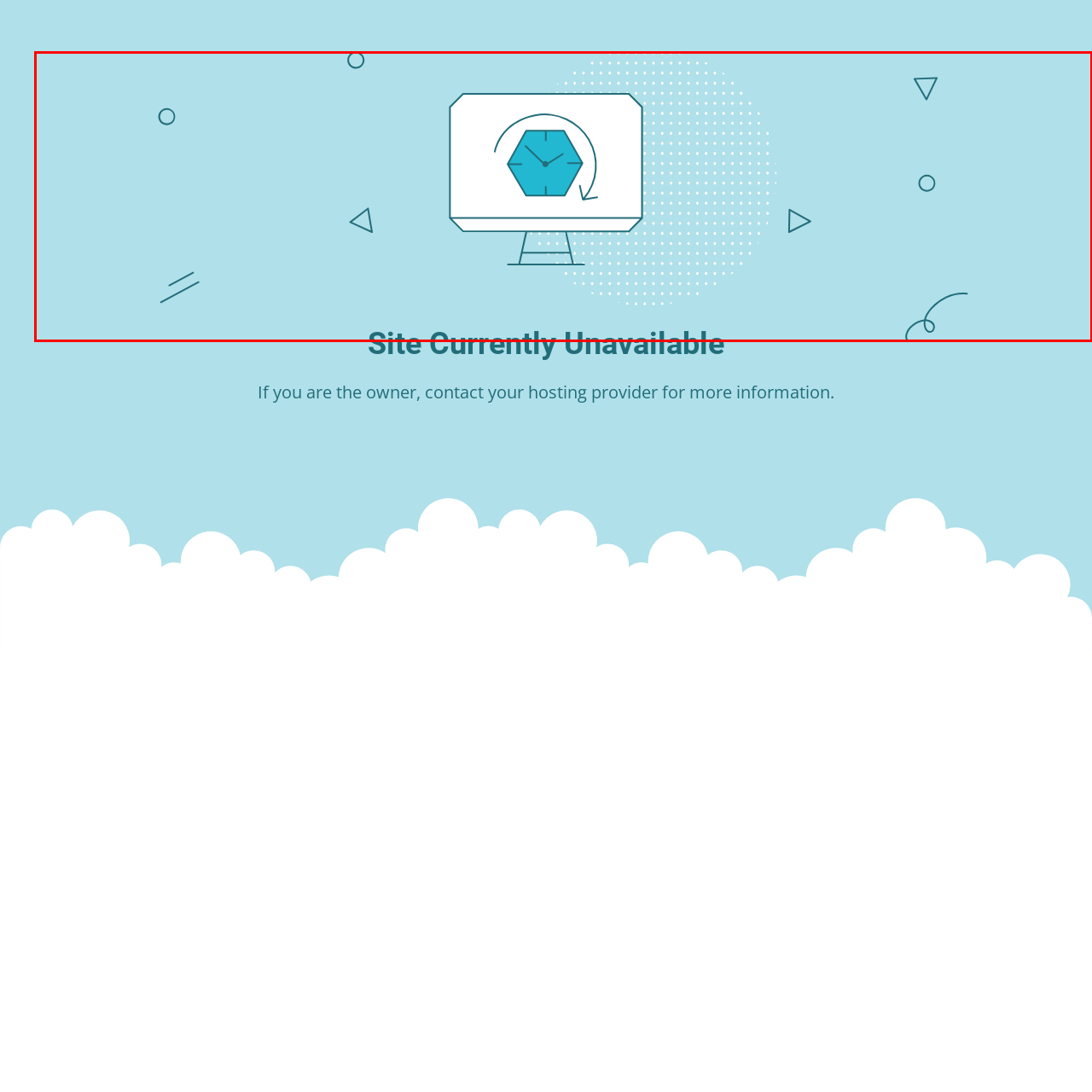Describe in detail the portion of the image that is enclosed within the red boundary.

The image features a modern graphic design set against a light blue background, conveying the message "Site Currently Unavailable." Central to the design is a computer monitor displaying a stylized illustration of a clock and hexagon, symbolizing time and perhaps the concept of waiting or maintenance. Surrounding the monitor are various abstract shapes, including circles and triangles, enhancing the contemporary aesthetic. This imagery effectively communicates that the website is temporarily inaccessible, inviting users to return later or seek assistance if they are the site owner.